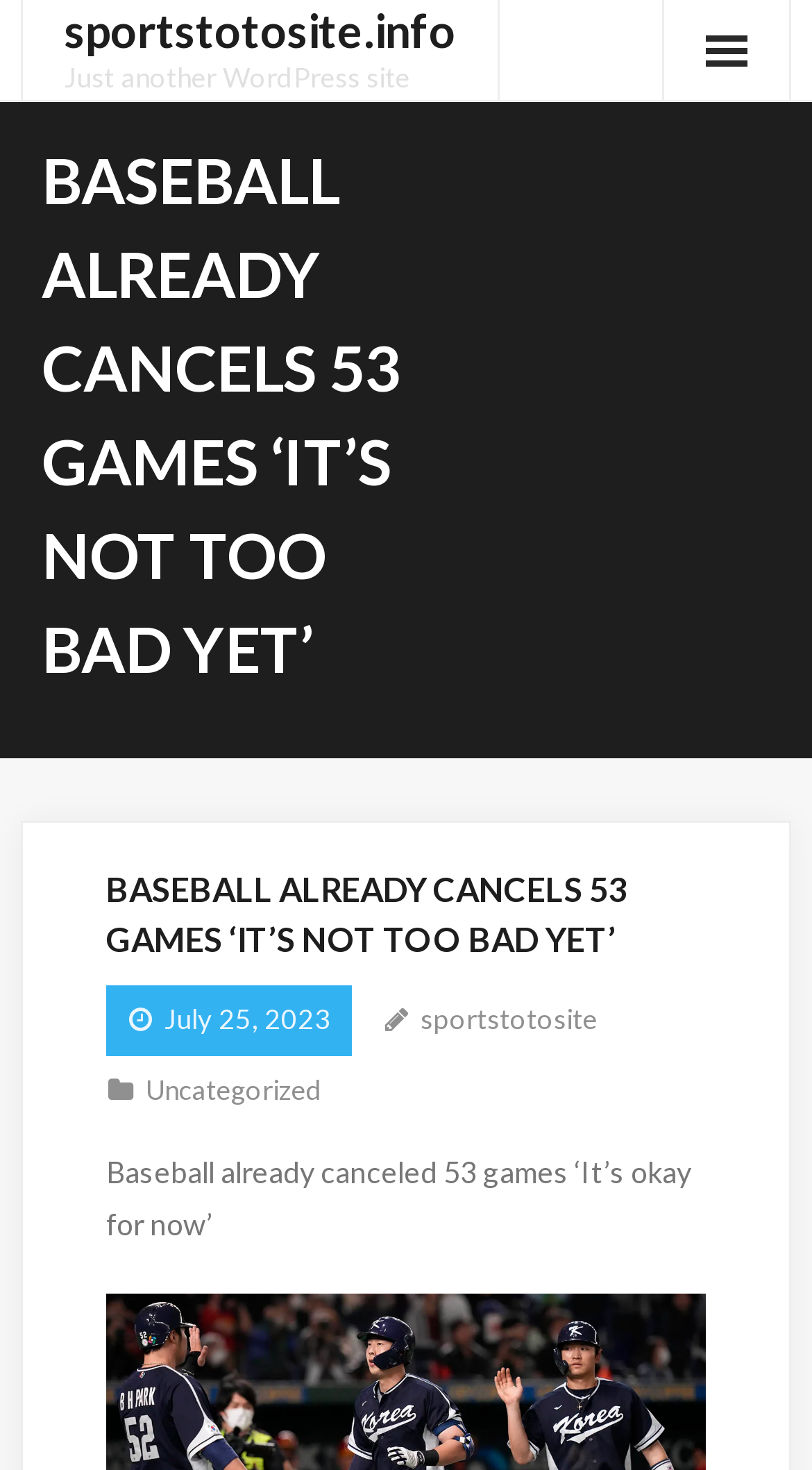Show the bounding box coordinates for the HTML element described as: "July 25, 2023".

[0.203, 0.682, 0.408, 0.705]